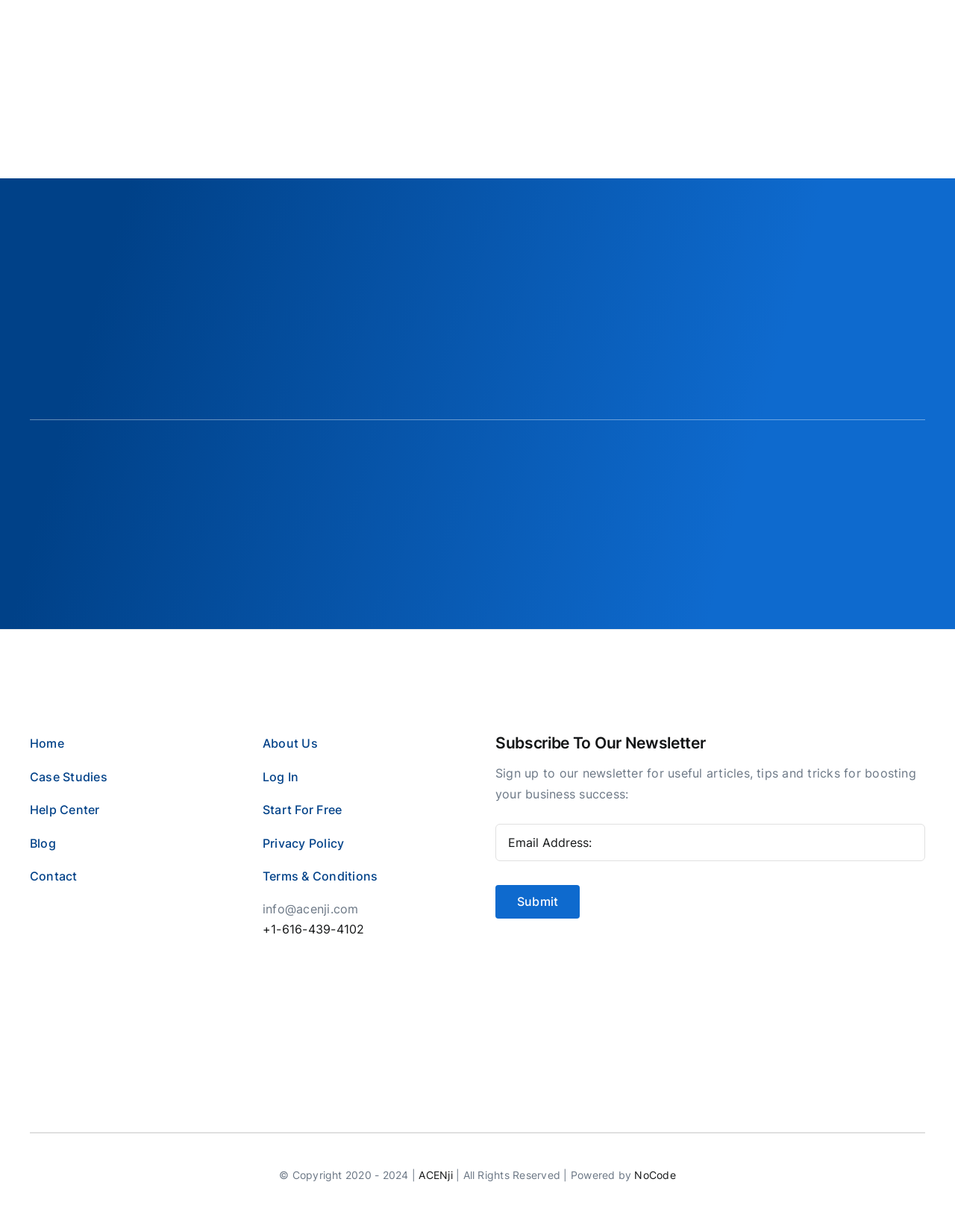Can you show the bounding box coordinates of the region to click on to complete the task described in the instruction: "View the market news"?

None